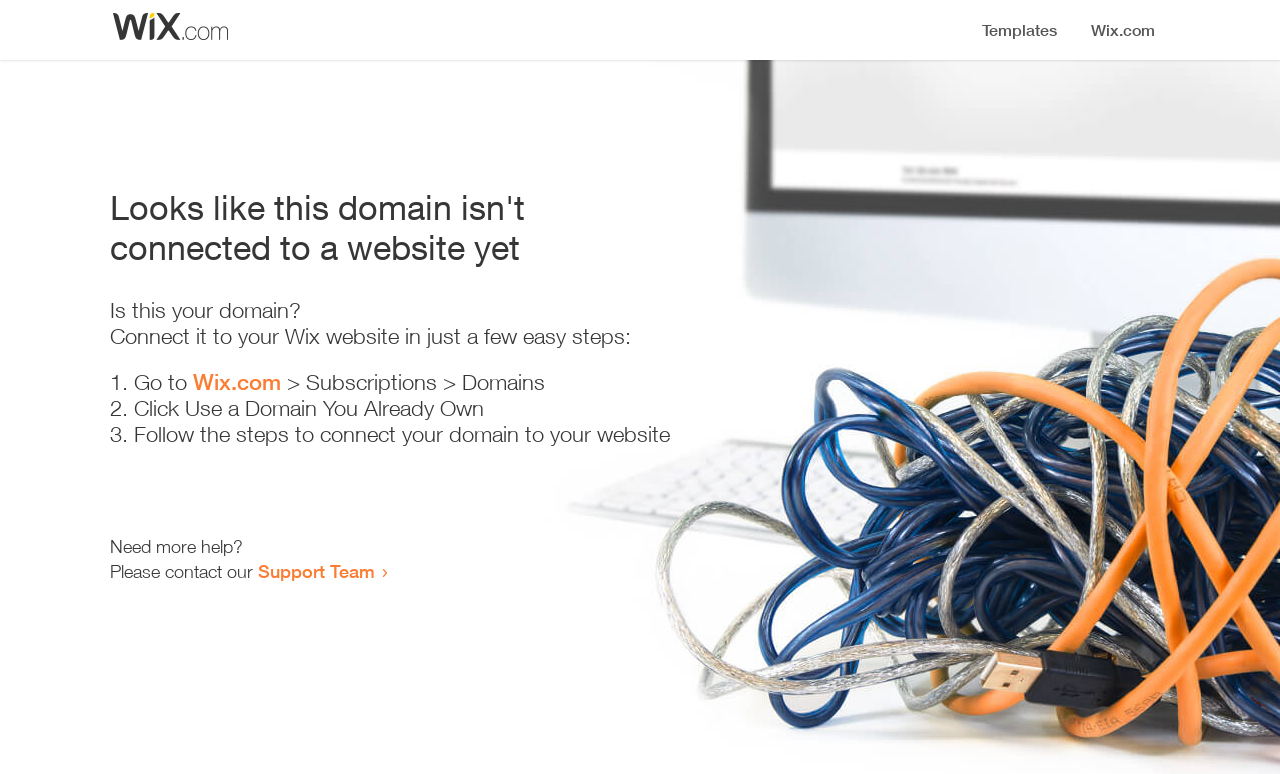Illustrate the webpage's structure and main components comprehensively.

The webpage appears to be an error page, indicating that a domain is not connected to a website yet. At the top, there is a small image, followed by a heading that states the error message. Below the heading, there is a question "Is this your domain?" and a brief instruction on how to connect it to a Wix website in a few easy steps.

The instructions are presented in a numbered list, with three steps. The first step is to go to Wix.com, followed by a link to the website. The second step is to click "Use a Domain You Already Own", and the third step is to follow the instructions to connect the domain to the website.

At the bottom of the page, there is a message asking if the user needs more help, followed by an invitation to contact the Support Team, which is a clickable link. Overall, the page is simple and provides clear instructions on how to resolve the error.